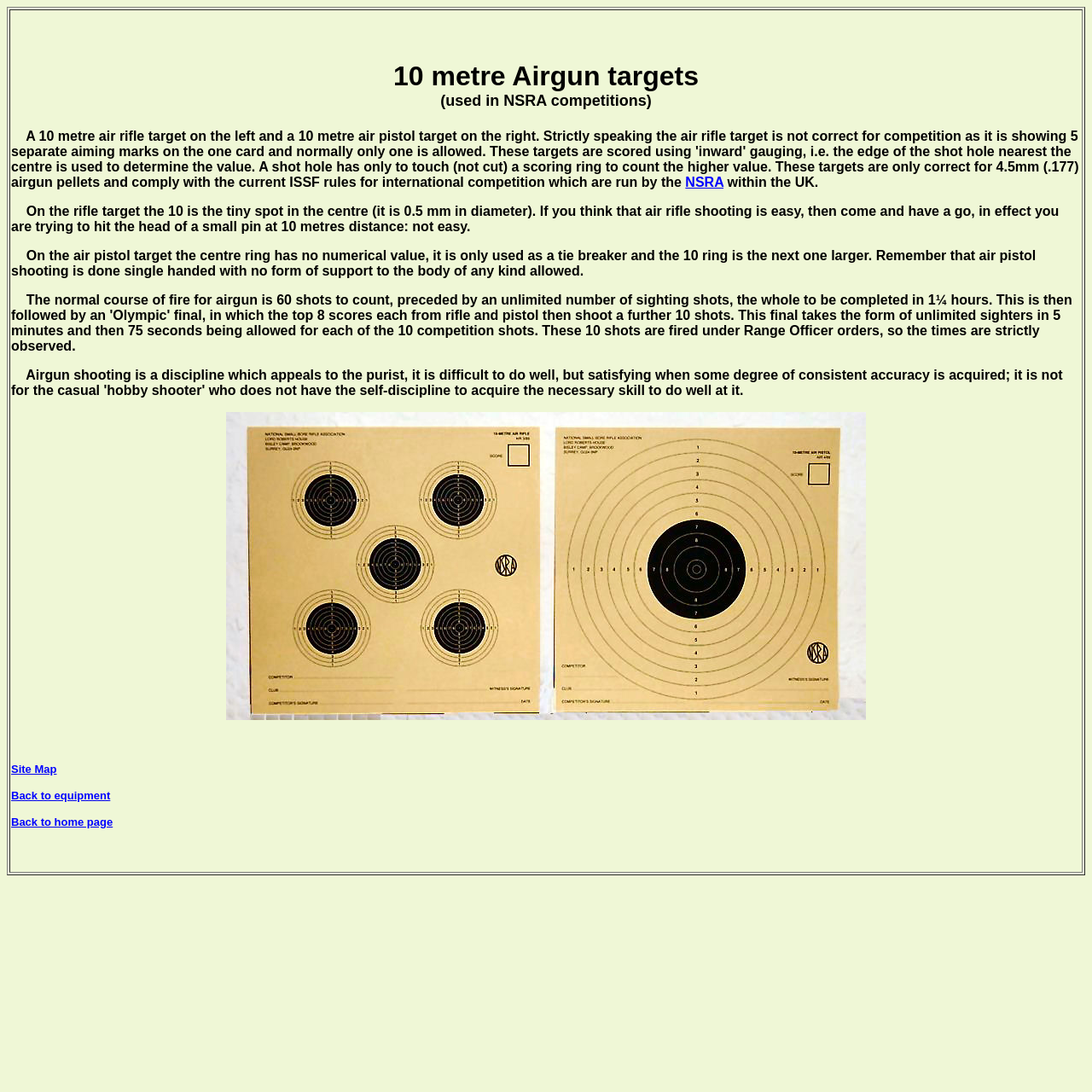Identify the headline of the webpage and generate its text content.


10 metre Airgun targets
(used in NSRA competitions)